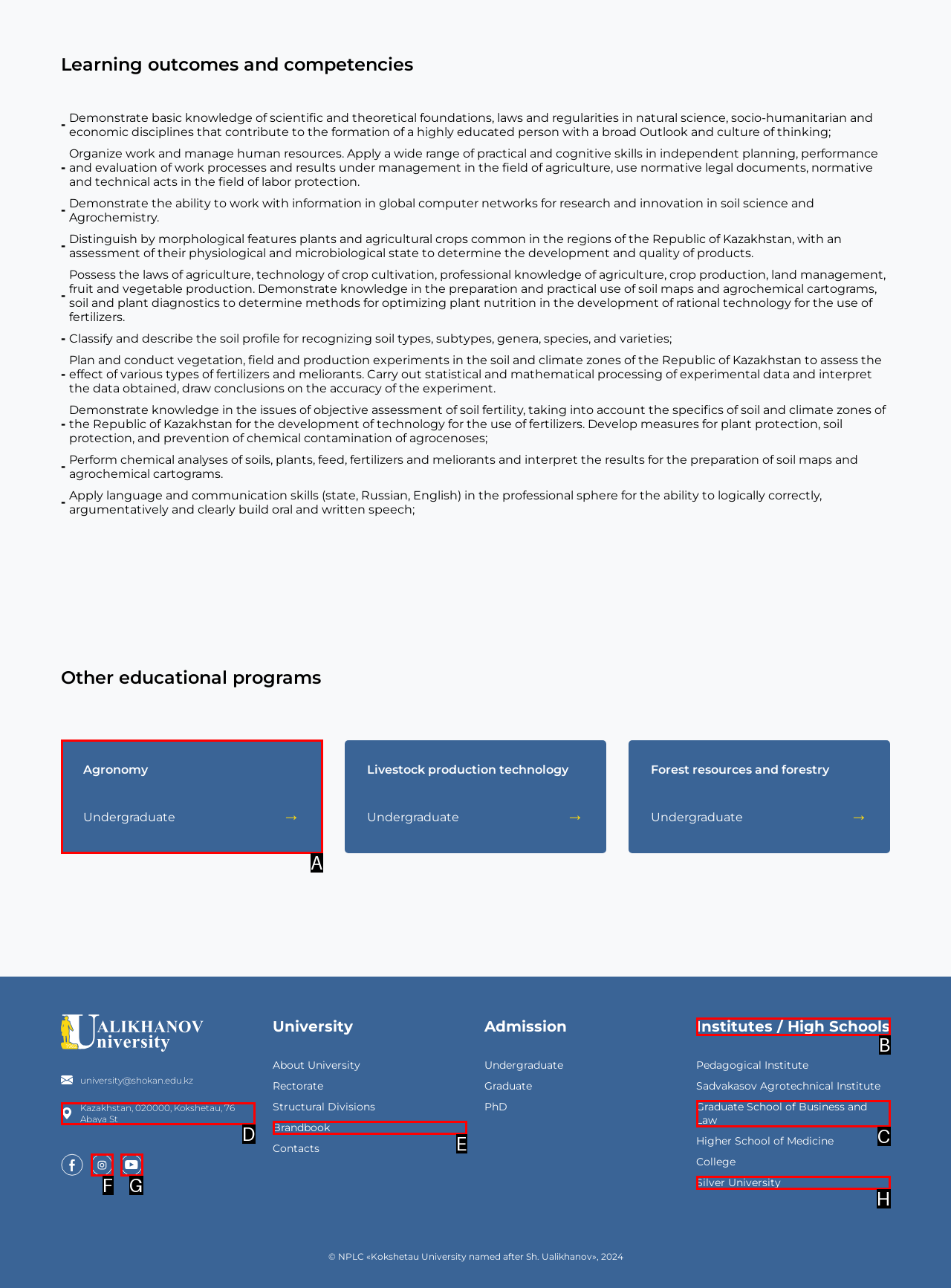Tell me which one HTML element best matches the description: Agronomy Undergraduate →
Answer with the option's letter from the given choices directly.

A